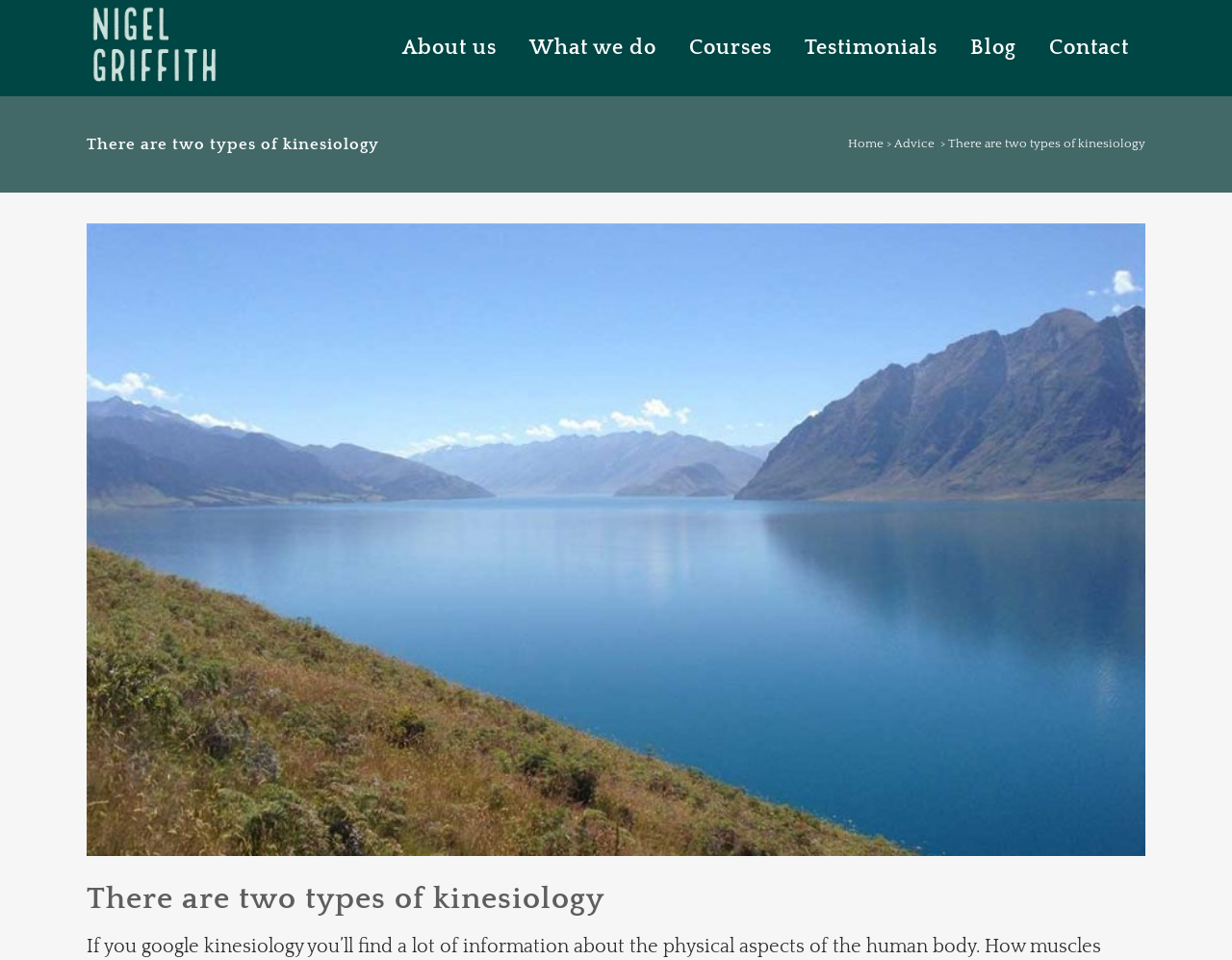What is the image on the webpage about?
Please provide a single word or phrase as your answer based on the image.

Beautiful lake in New Zealand